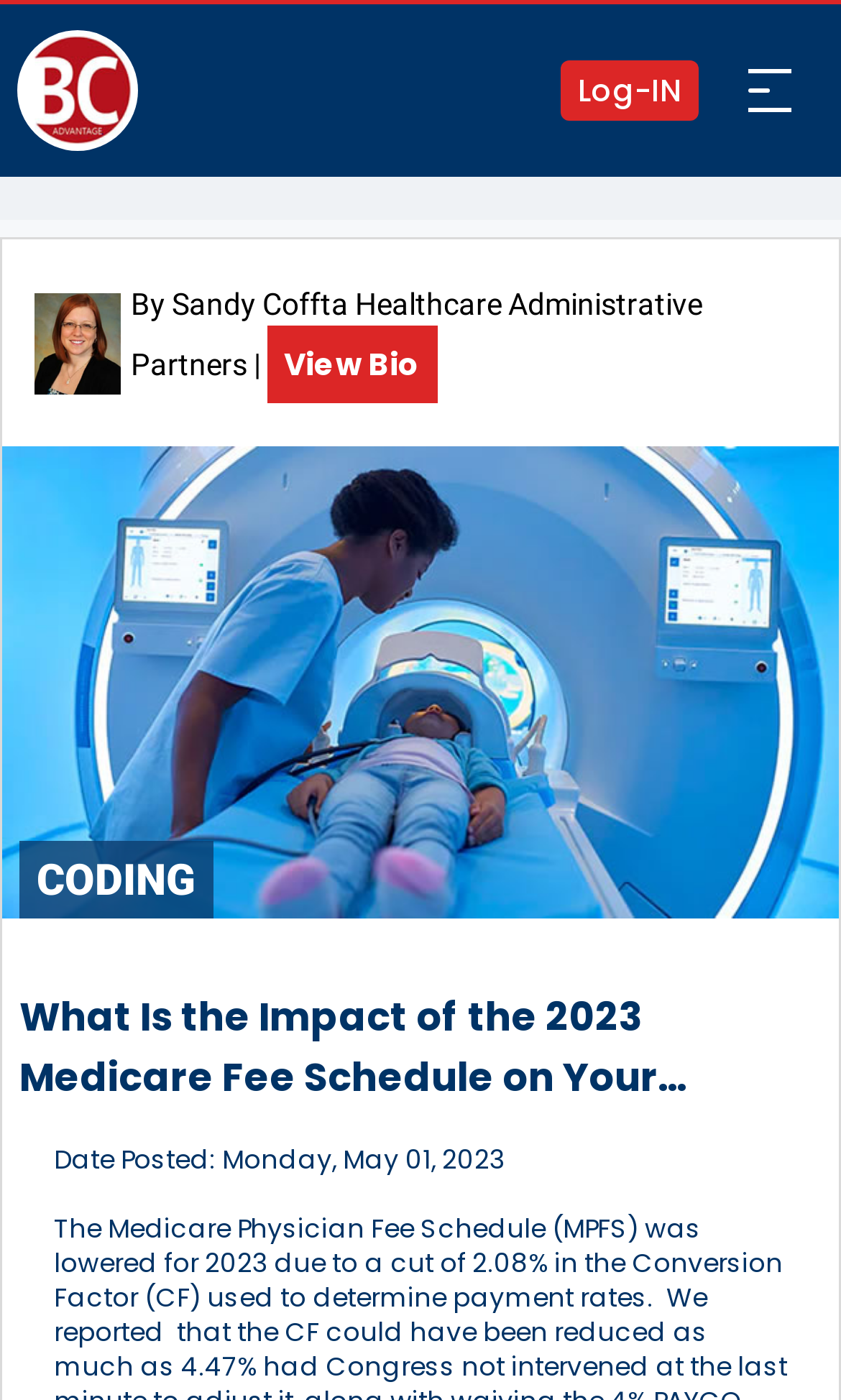Generate a thorough explanation of the webpage's elements.

The webpage appears to be an article or blog post discussing the impact of the 2023 Medicare Fee Schedule on radiology practices. At the top left corner, there is a logo image. To the right of the logo, there is a "Log-IN" button. Further to the right, there is another button with no text. 

Below the top section, there is a large image that spans almost the entire width of the page, with the title "What Is the Impact of the 2023 Medicare Fee Schedule on Your Radiology Practice?" displayed on top of it. 

To the left of the image, there is a section with text "By Sandy Coffta Healthcare Administrative Partners" followed by a "View Bio" button. The author's bio is likely linked to this button. 

Below the image, there are several lines of text. The first line reads "CODING". The second line displays the date the article was posted, which is Monday, May 01, 2023. There is also a small, seemingly empty space or separator line below the date.